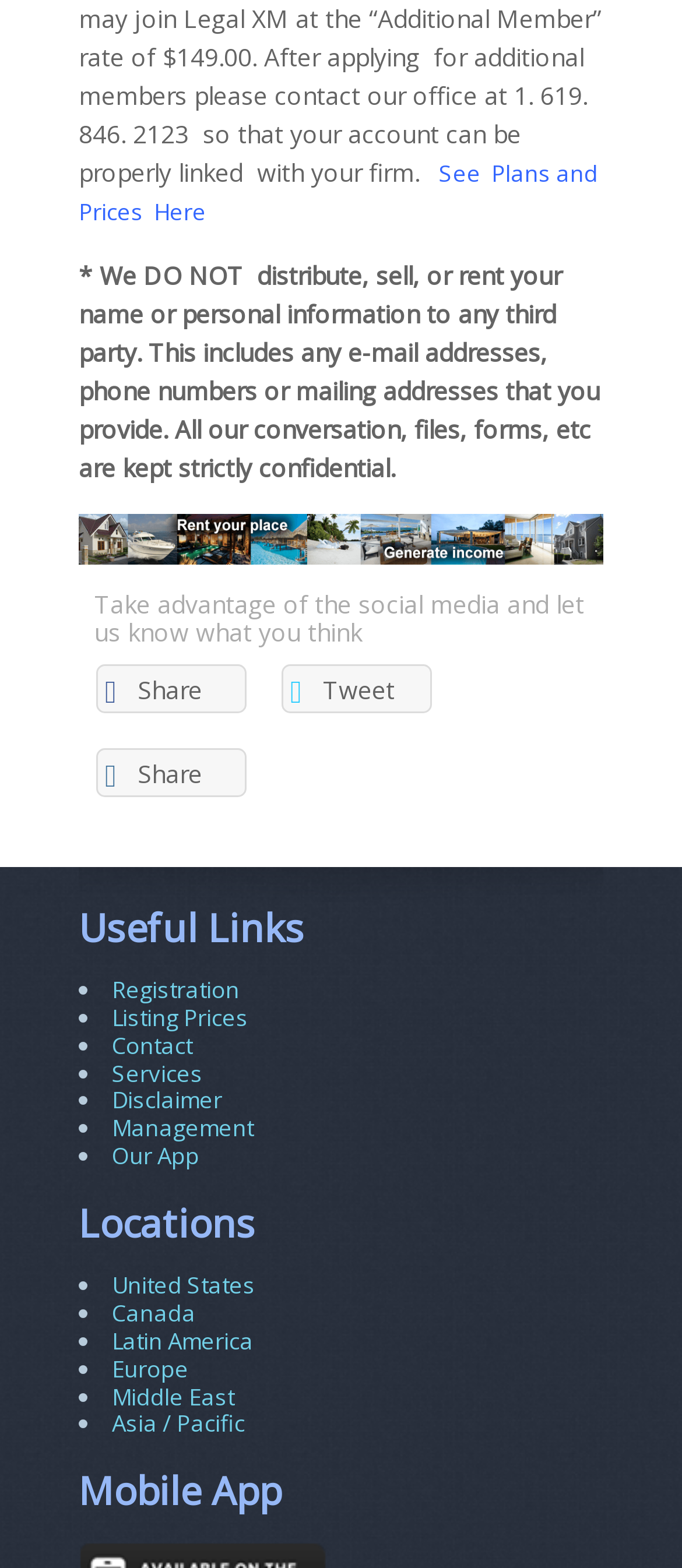Identify the bounding box for the given UI element using the description provided. Coordinates should be in the format (top-left x, top-left y, bottom-right x, bottom-right y) and must be between 0 and 1. Here is the description: See Plans and Prices Here

[0.115, 0.101, 0.877, 0.145]